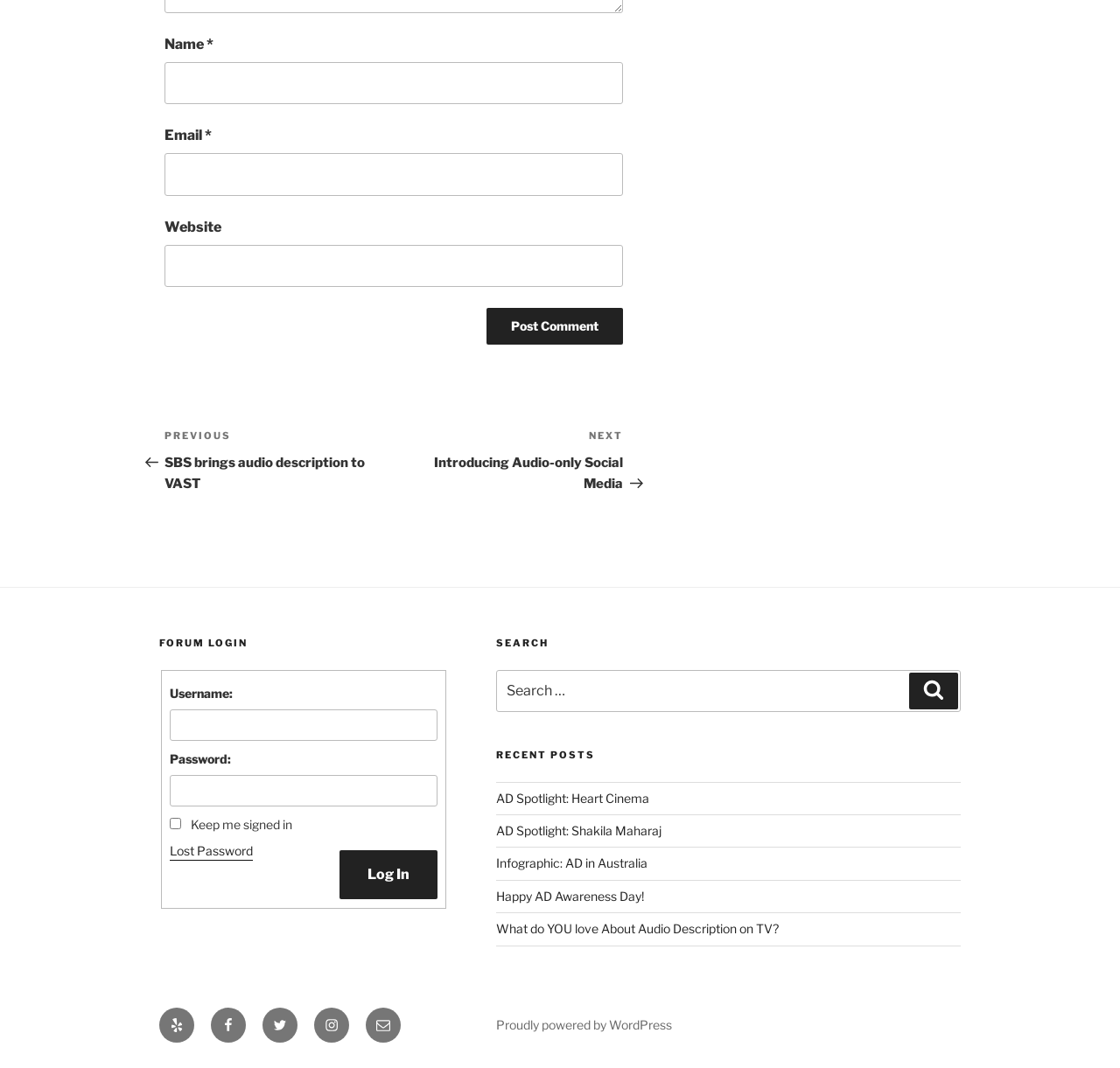Determine the bounding box coordinates of the clickable element necessary to fulfill the instruction: "Click the Post Comment button". Provide the coordinates as four float numbers within the 0 to 1 range, i.e., [left, top, right, bottom].

[0.435, 0.288, 0.556, 0.323]